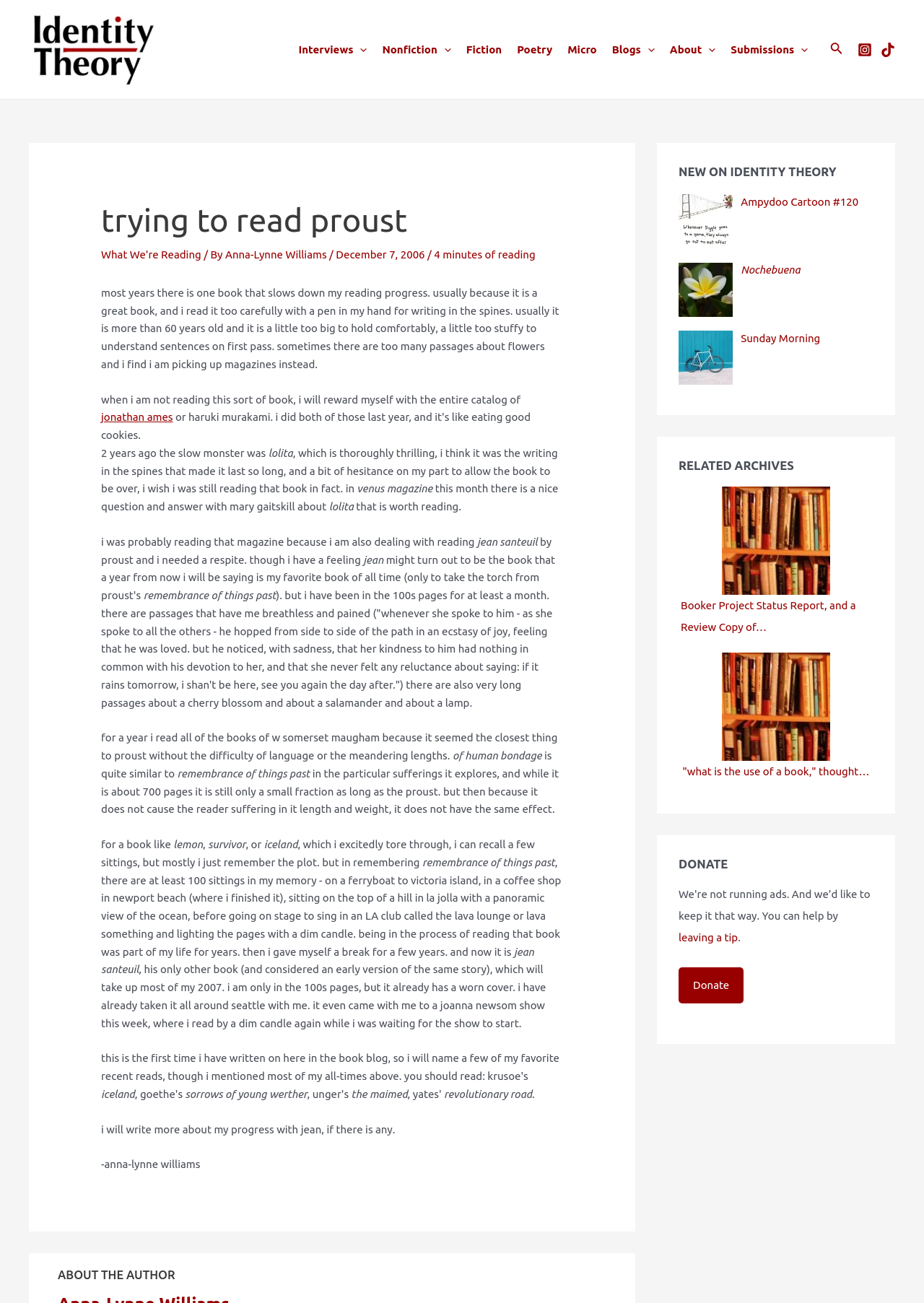How many images are there in the webpage?
Answer the question in a detailed and comprehensive manner.

I counted the images in the webpage, which are the 'Identity Theory' image, the 'Menu Toggle' images, the 'Search icon link' image, the 'Instagram' image, the 'TikTok' image, and the images in the 'New on Identity Theory' section.